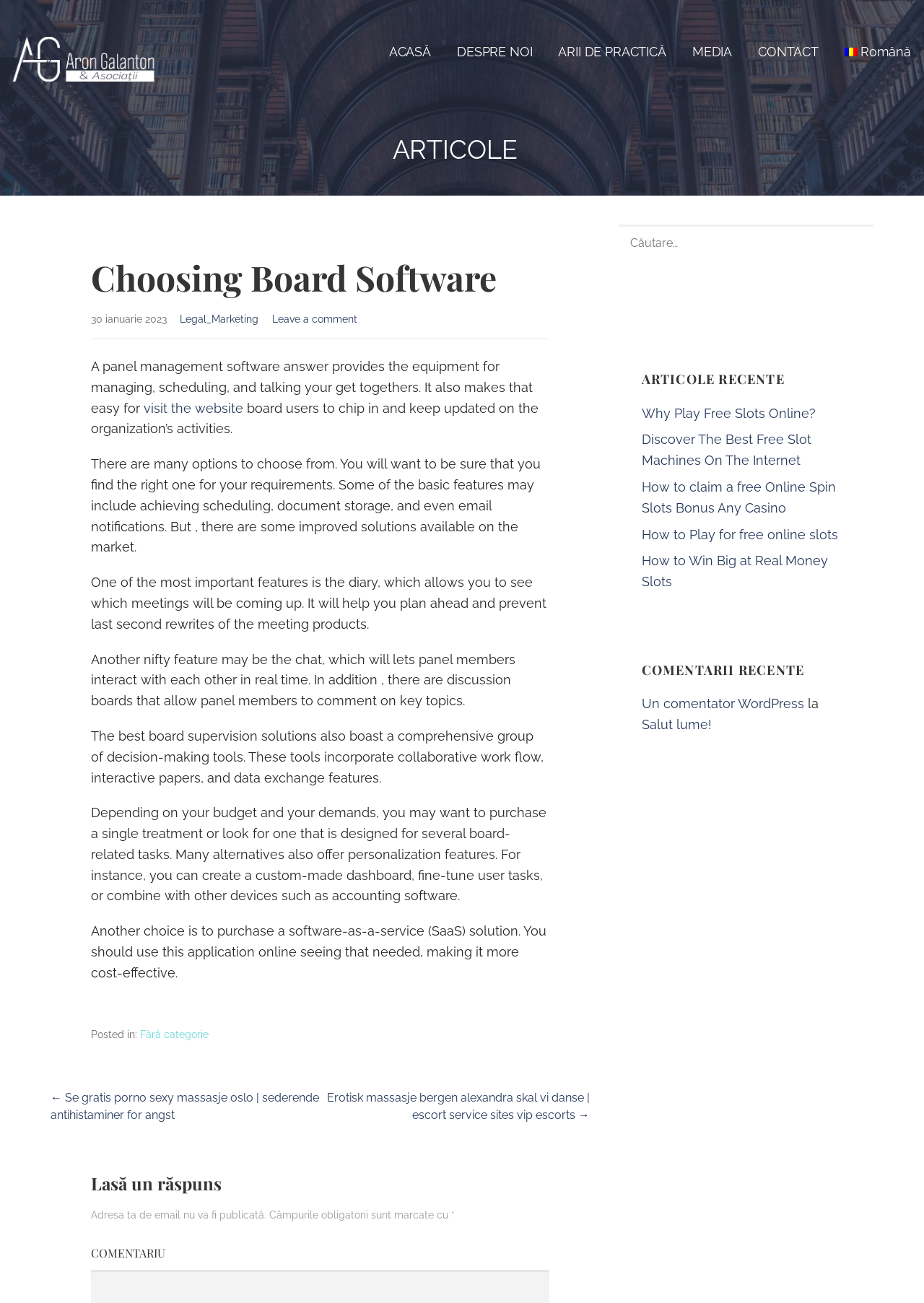What is the diary feature used for?
Answer the question in as much detail as possible.

The diary feature in the panel management software allows users to see which meetings are coming up, enabling them to plan ahead and prevent last-minute changes to the meeting agenda.